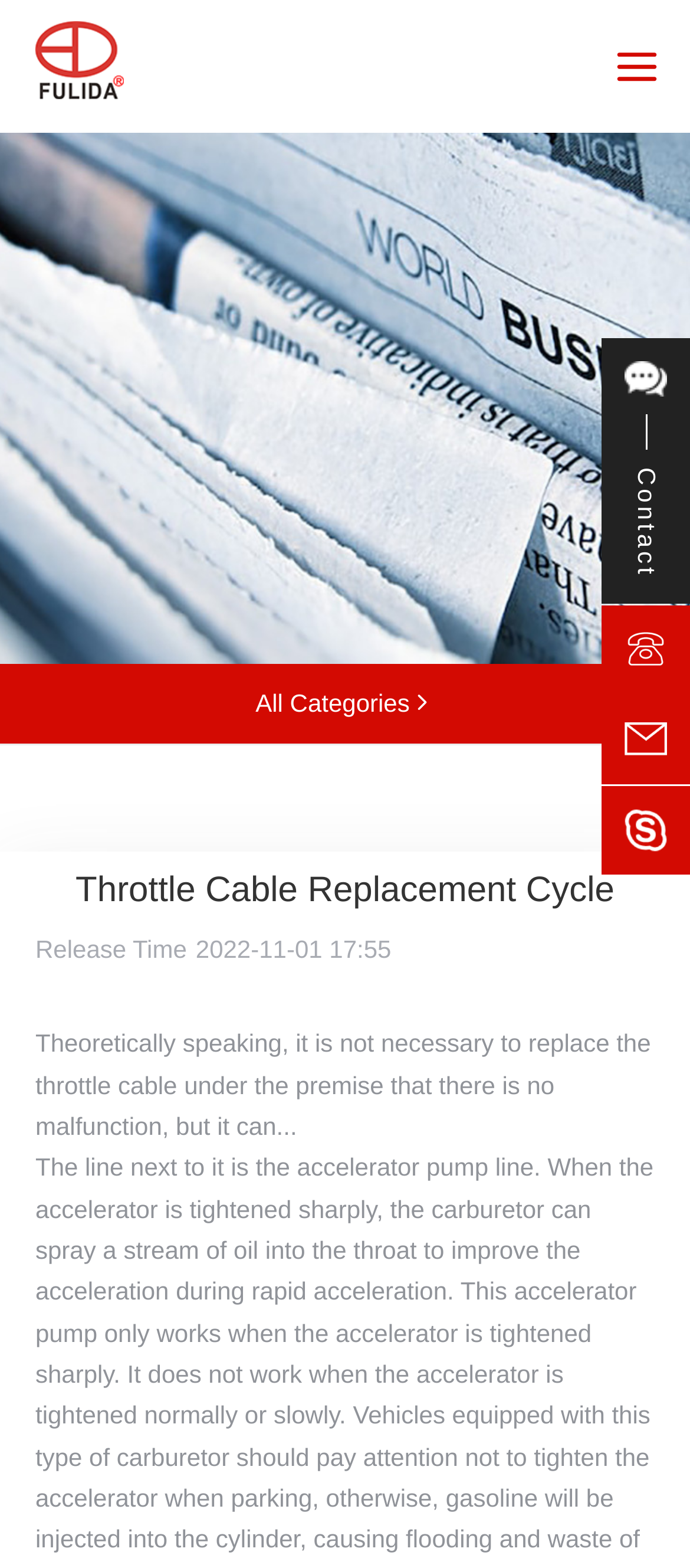Identify the bounding box coordinates for the UI element that matches this description: "Contact".

[0.905, 0.231, 0.967, 0.369]